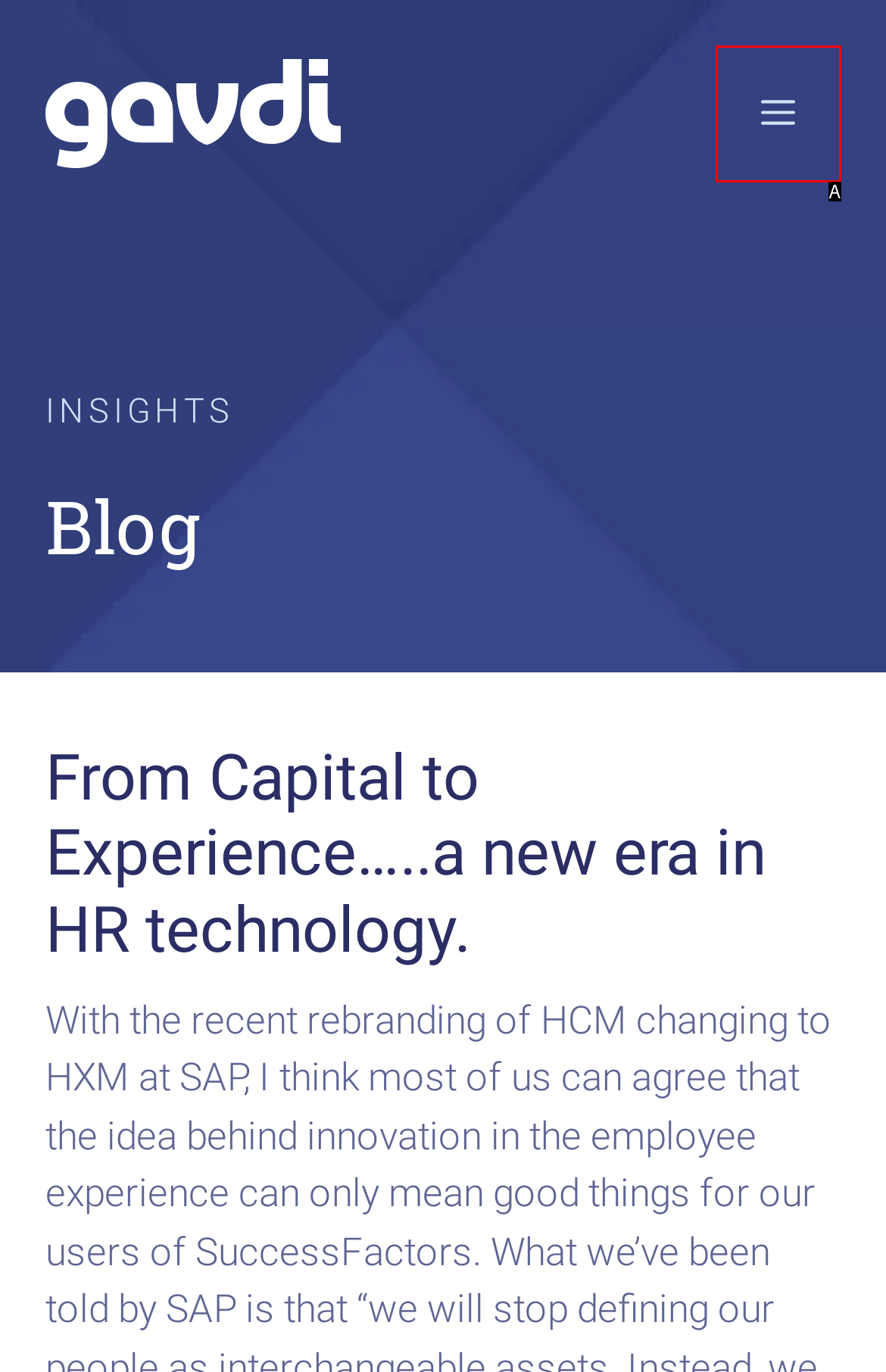With the description: Menu, find the option that corresponds most closely and answer with its letter directly.

A